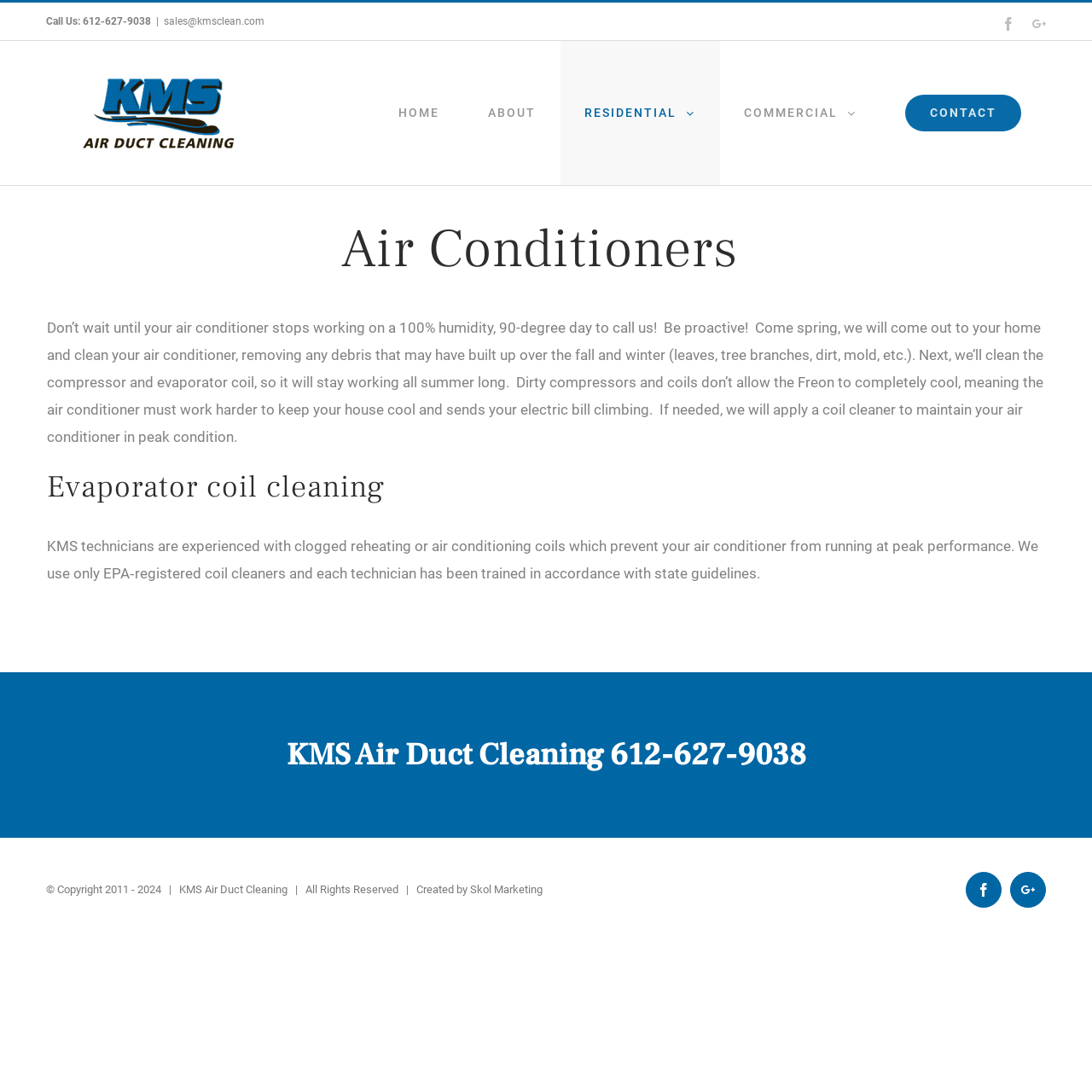Identify the bounding box coordinates of the clickable region necessary to fulfill the following instruction: "Navigate to HOME page". The bounding box coordinates should be four float numbers between 0 and 1, i.e., [left, top, right, bottom].

[0.343, 0.038, 0.425, 0.17]